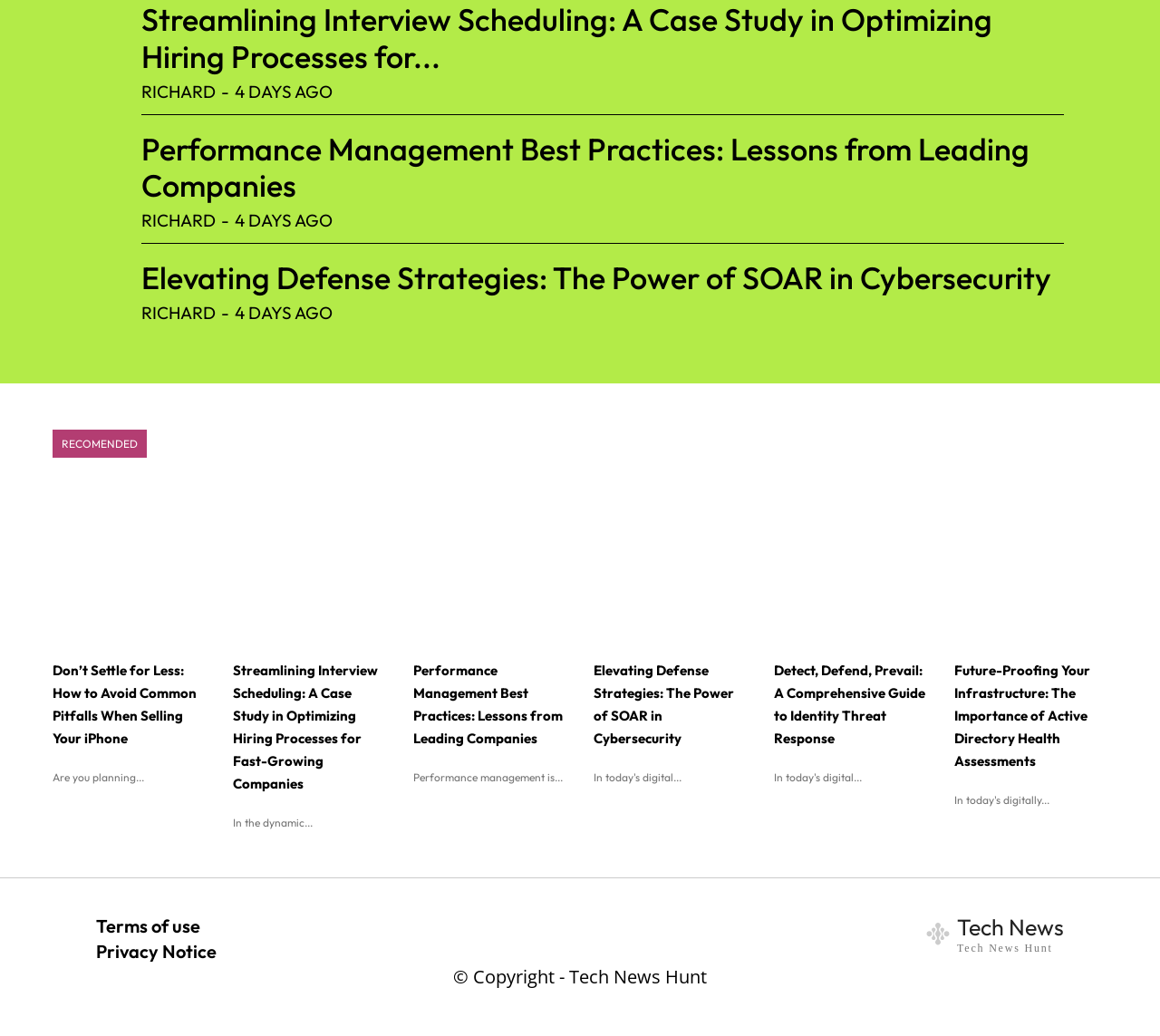Show the bounding box coordinates of the region that should be clicked to follow the instruction: "Visit the Terms of use page."

[0.083, 0.883, 0.173, 0.904]